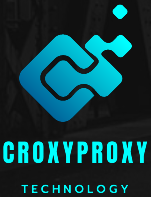Answer this question in one word or a short phrase: What is the color scheme of the logo?

Vibrant colors